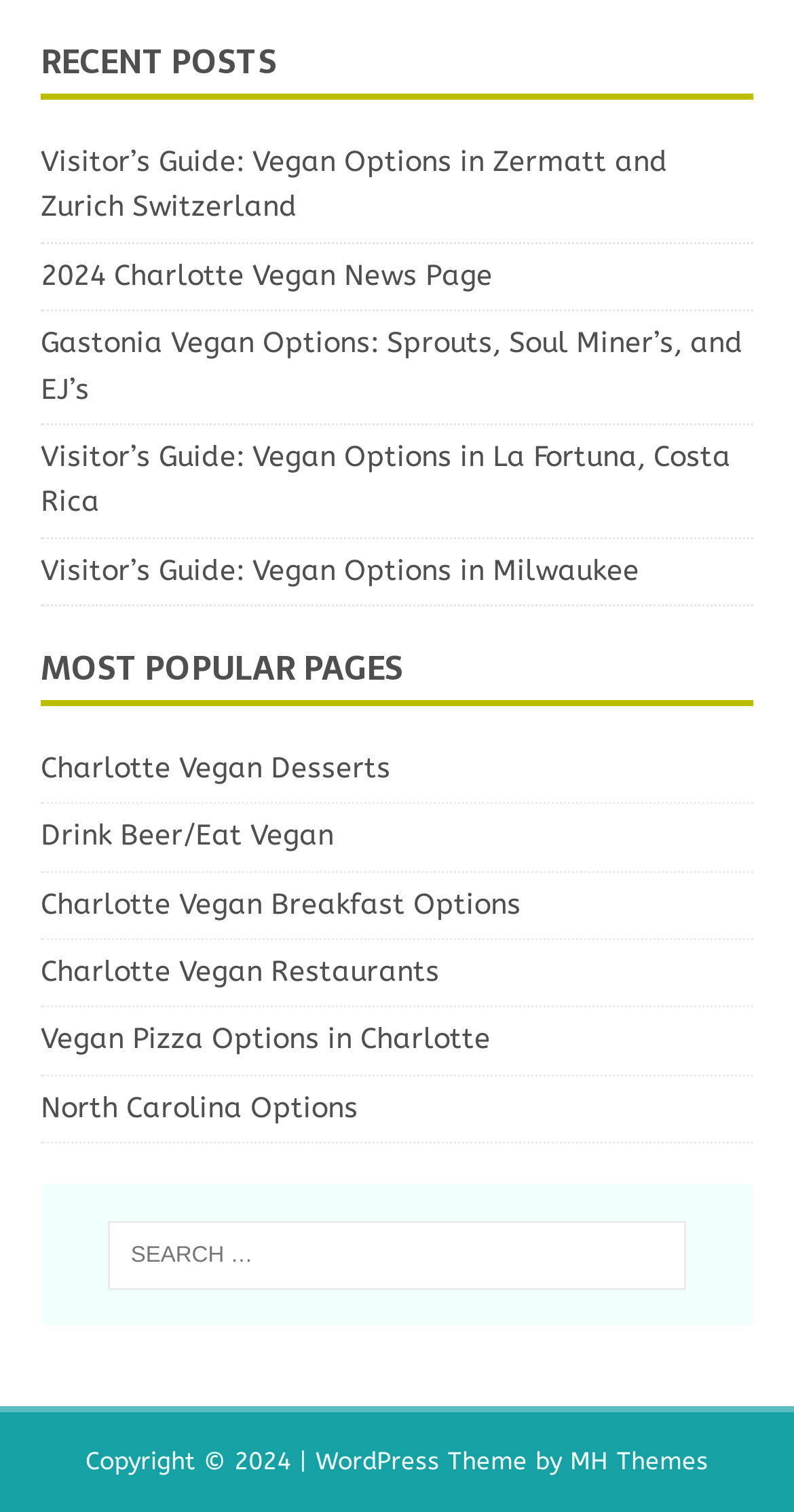Extract the bounding box coordinates for the described element: "Charlotte Vegan Breakfast Options". The coordinates should be represented as four float numbers between 0 and 1: [left, top, right, bottom].

[0.051, 0.577, 0.949, 0.62]